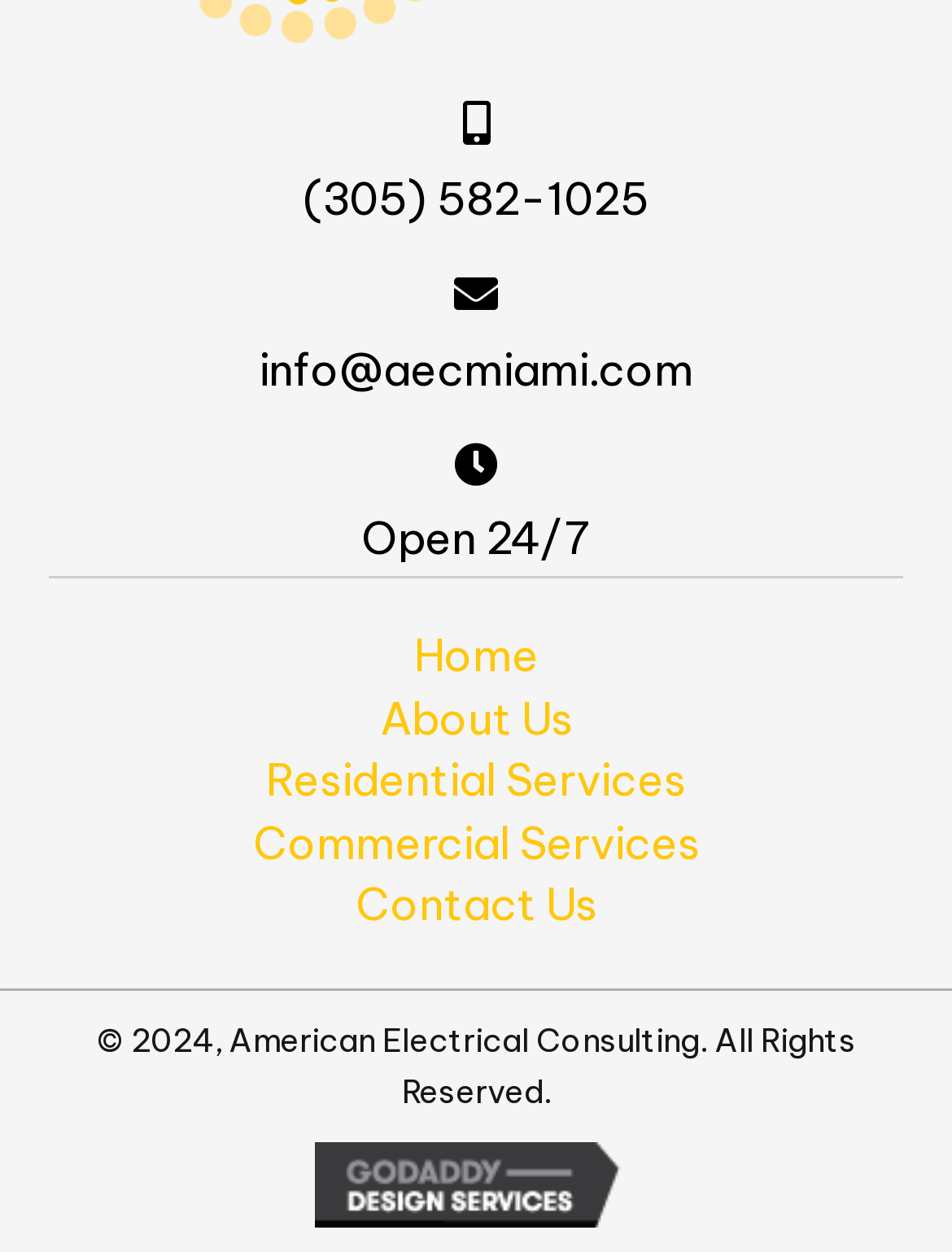Please identify the bounding box coordinates of the element that needs to be clicked to execute the following command: "Go to the home page". Provide the bounding box using four float numbers between 0 and 1, formatted as [left, top, right, bottom].

[0.409, 0.507, 0.591, 0.542]